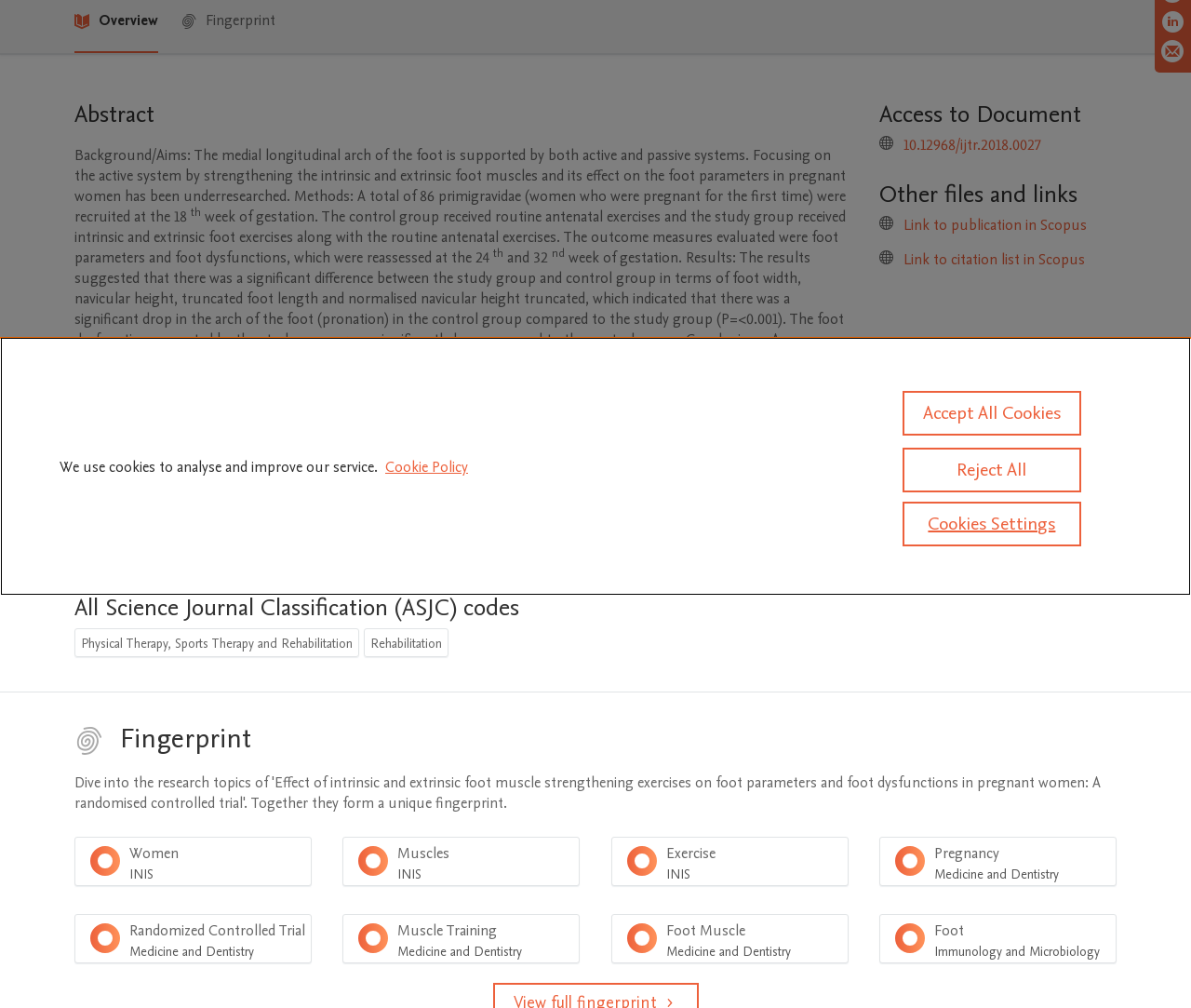Using the given description, provide the bounding box coordinates formatted as (top-left x, top-left y, bottom-right x, bottom-right y), with all values being floating point numbers between 0 and 1. Description: aria-label="Share on LinkedIn"

[0.975, 0.01, 0.995, 0.039]